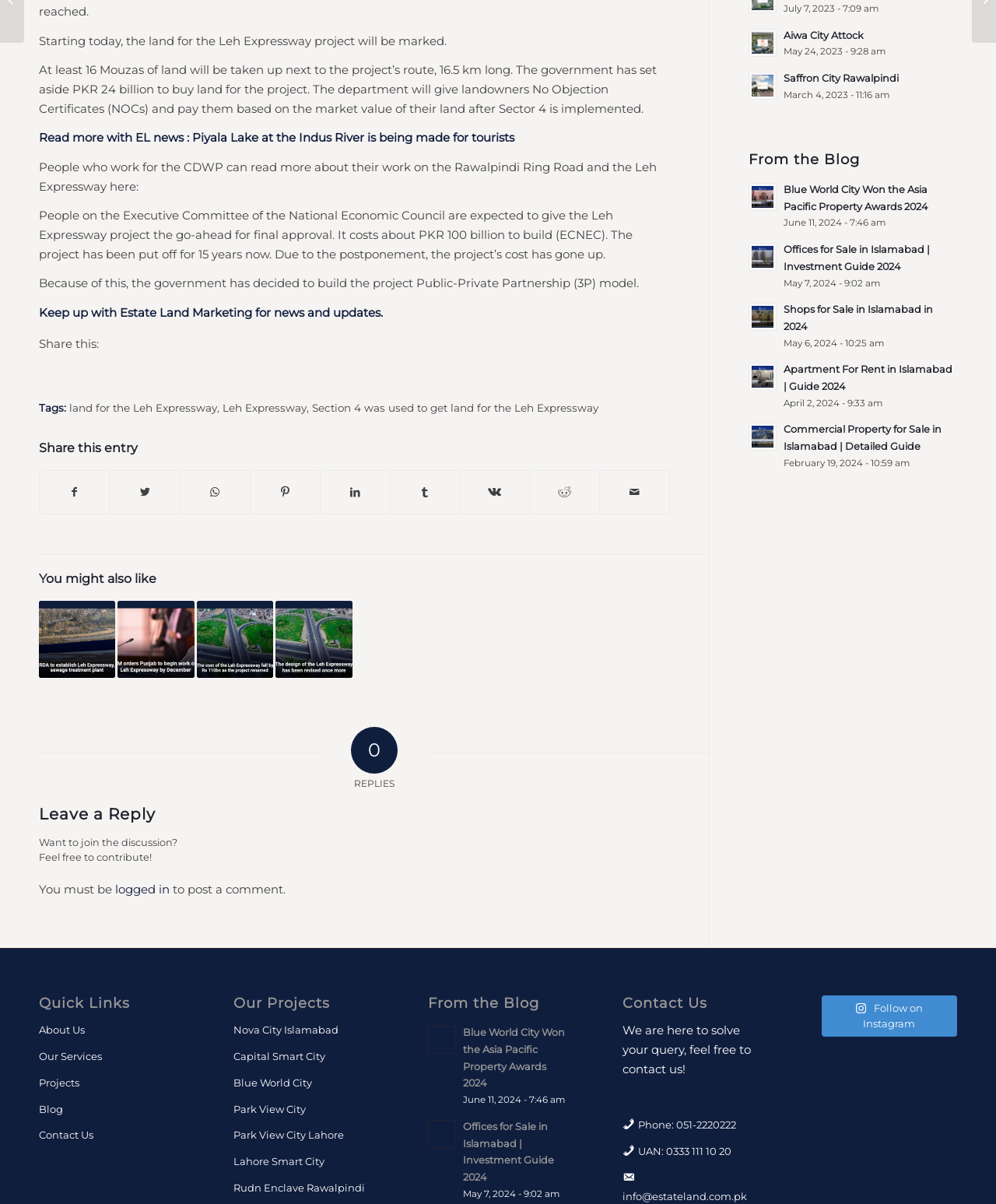Identify the bounding box coordinates of the HTML element based on this description: "Contact Us".

[0.039, 0.932, 0.179, 0.954]